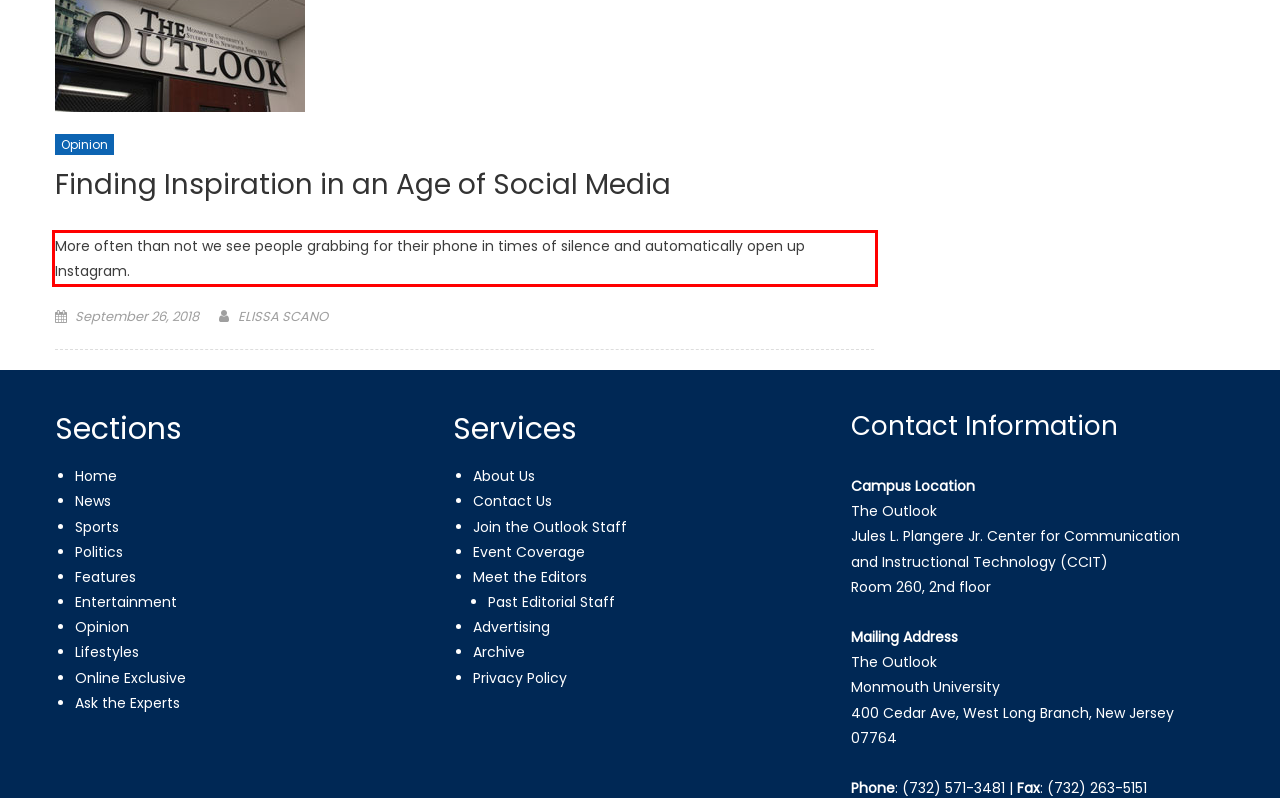Look at the provided screenshot of the webpage and perform OCR on the text within the red bounding box.

More often than not we see people grabbing for their phone in times of silence and automatically open up Instagram.